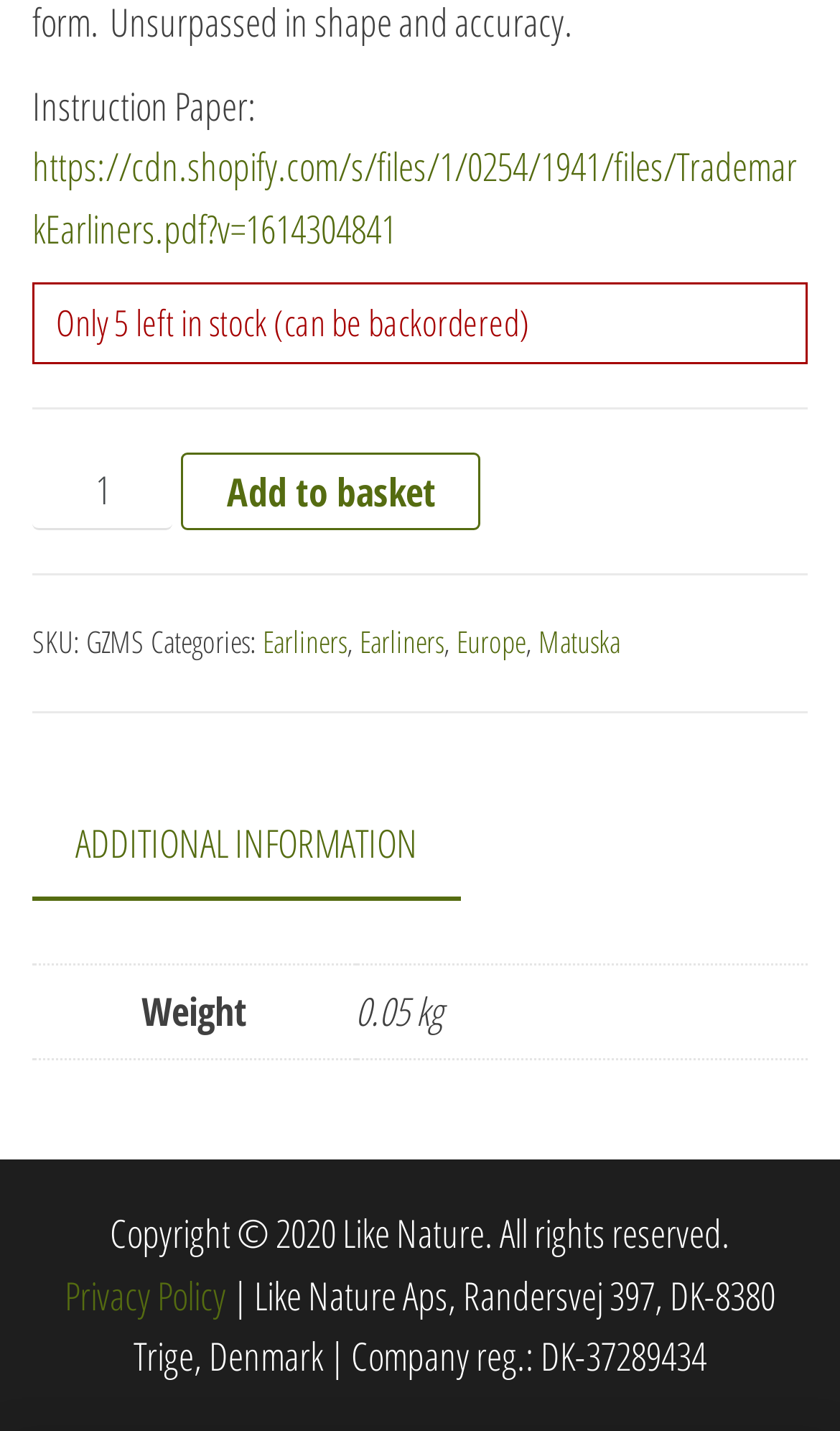Based on the visual content of the image, answer the question thoroughly: What is the product quantity?

The product quantity can be found in the text 'Only 5 left in stock (can be backordered)' which is located above the 'Add to basket' button.